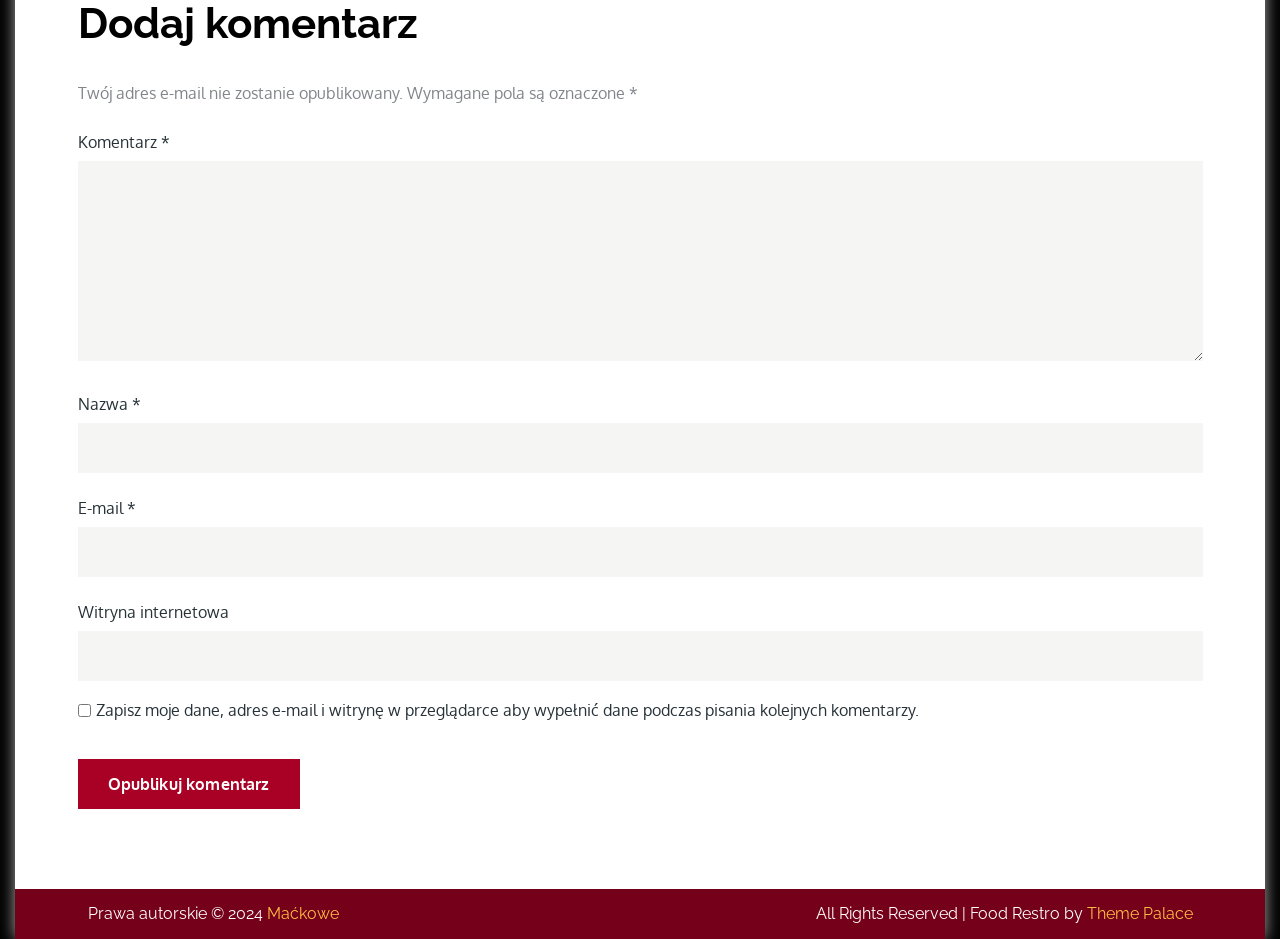Please provide a short answer using a single word or phrase for the question:
Is the checkbox checked by default?

No